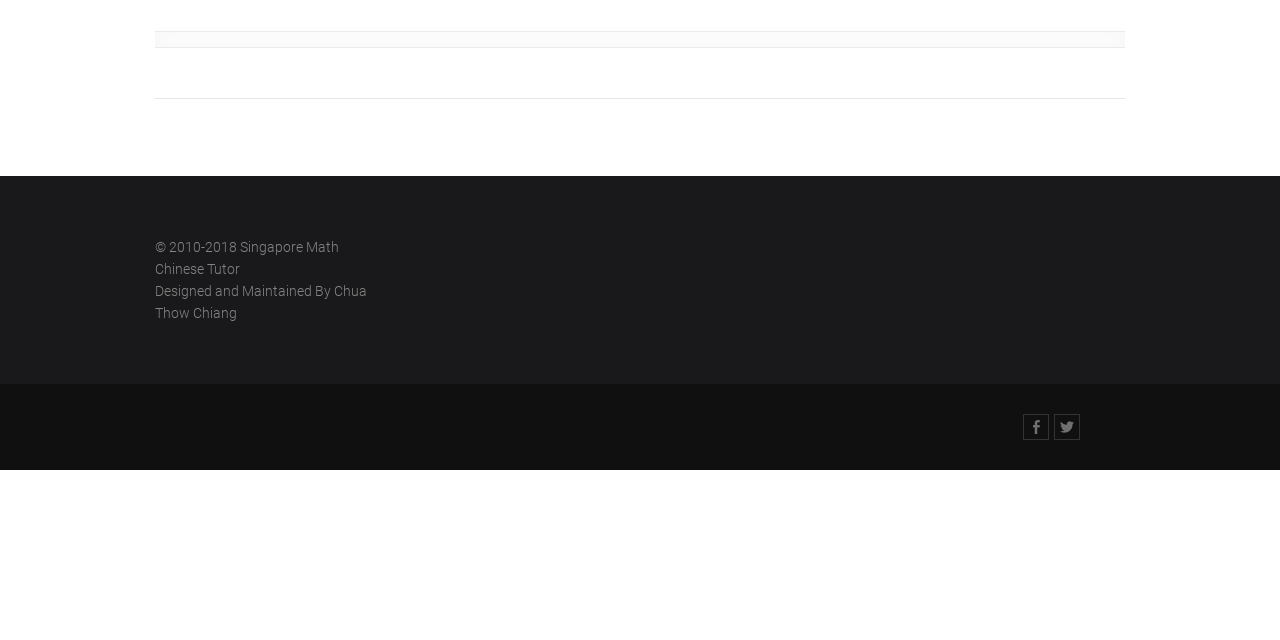Identify and provide the bounding box coordinates of the UI element described: "Facebook". The coordinates should be formatted as [left, top, right, bottom], with each number being a float between 0 and 1.

[0.8, 0.648, 0.819, 0.686]